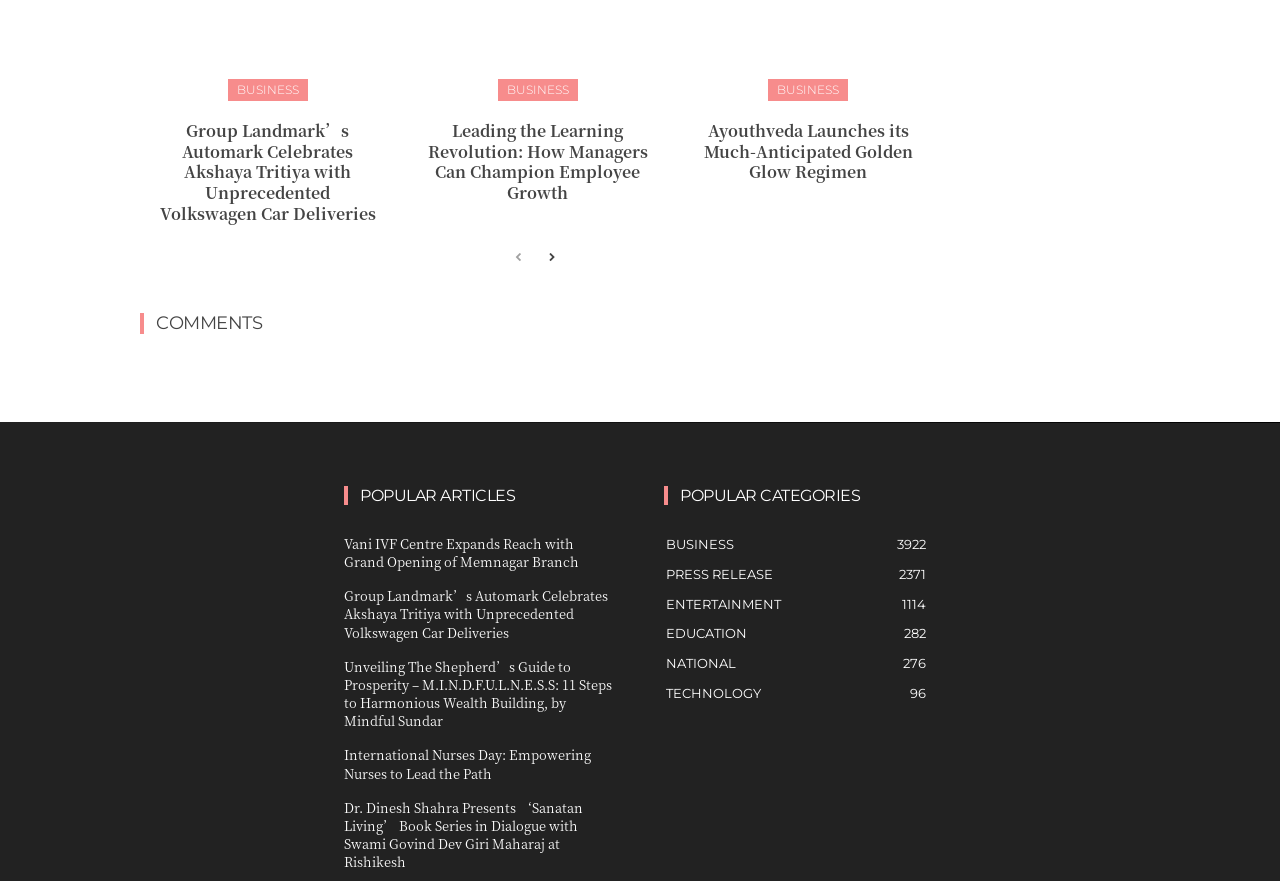Use a single word or phrase to answer the question: What is the category with the most articles?

BUSINESS